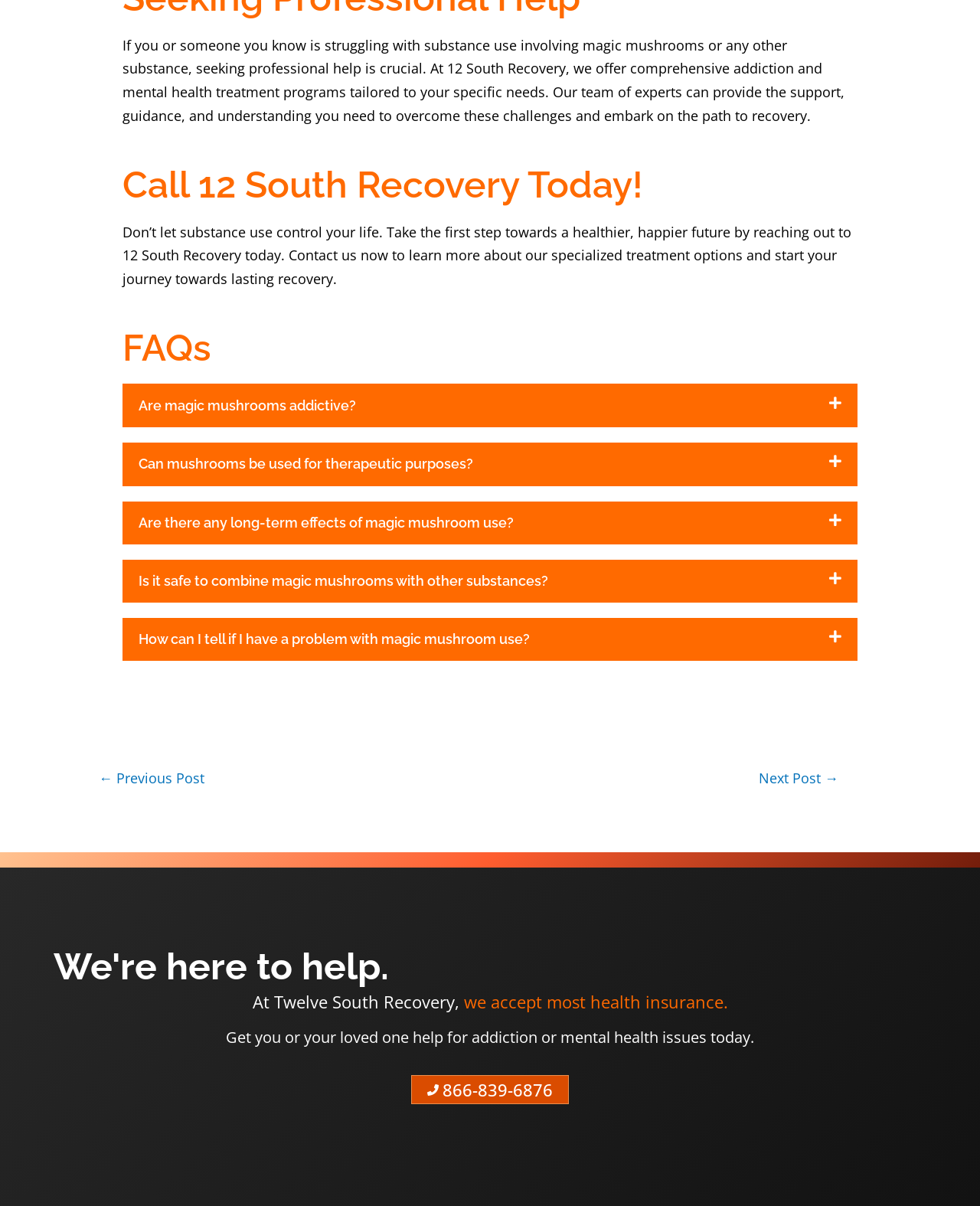Determine the bounding box coordinates of the clickable region to follow the instruction: "Click 'we accept most health insurance' link".

[0.473, 0.821, 0.743, 0.84]